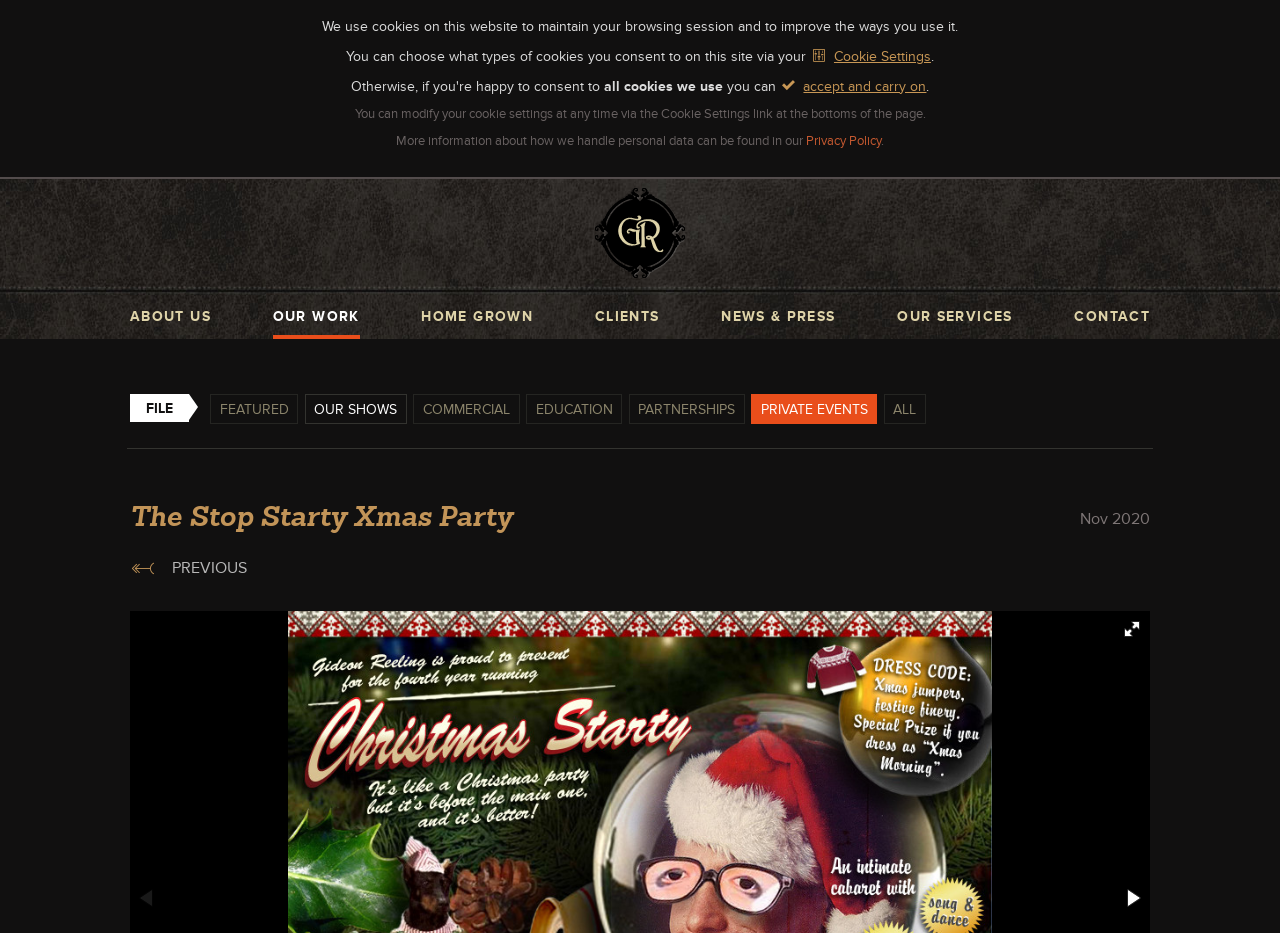What is the name of the company? Using the information from the screenshot, answer with a single word or phrase.

Gideon Reeling